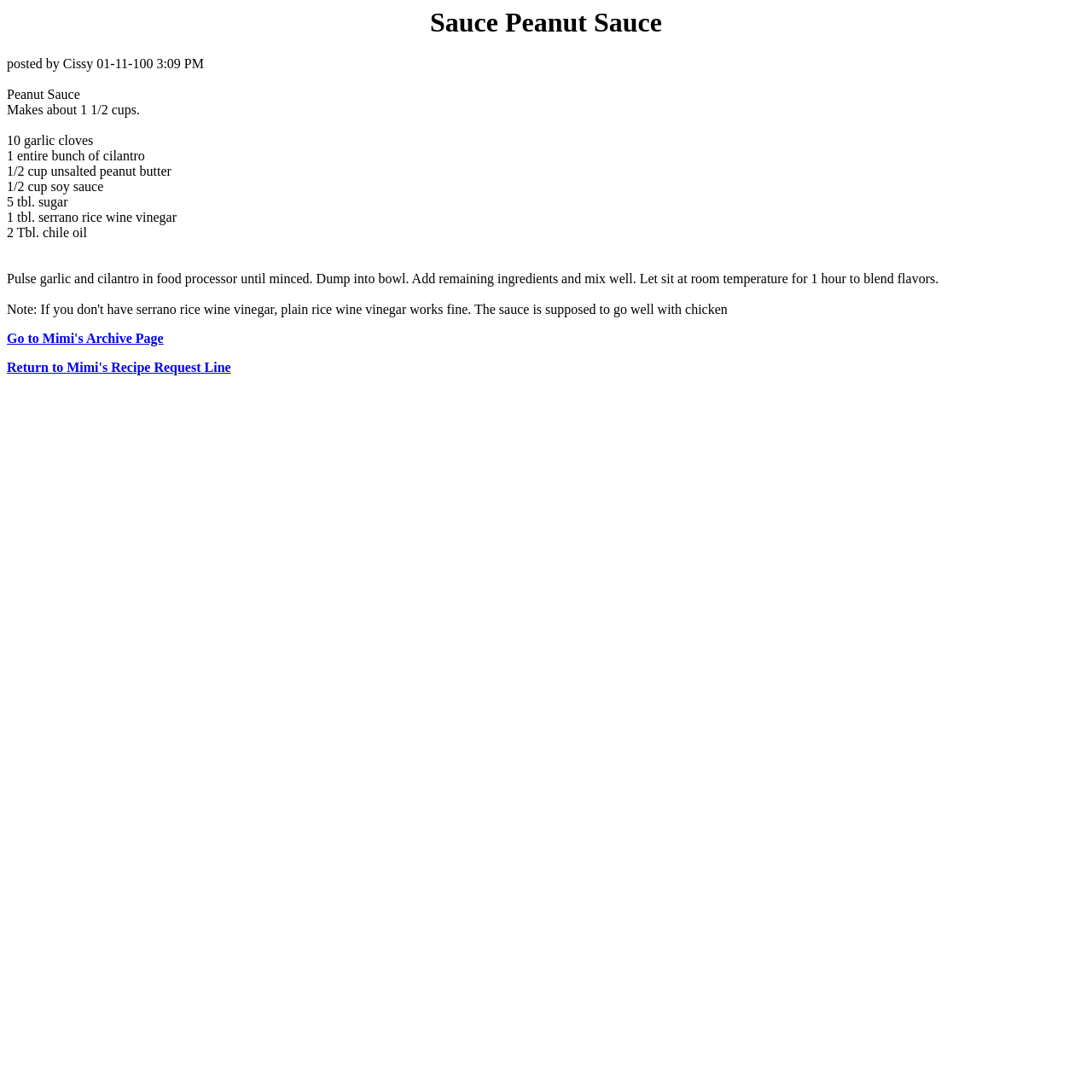Detail the various sections and features of the webpage.

The webpage is about a recipe for Peanut Sauce. At the top, there is a heading that reads "Sauce Peanut Sauce". Below the heading, there is a line of text that indicates the author and date of the post, "posted by Cissy 01-11-100 3:09 PM". 

On the left side of the page, there is a list of ingredients, including garlic cloves, cilantro, peanut butter, soy sauce, sugar, serrano rice wine vinegar, and chile oil. Each ingredient is listed on a separate line, with the quantity specified.

Below the ingredients, there is a paragraph of instructions on how to prepare the sauce, which involves pulsing garlic and cilantro in a food processor, mixing in the remaining ingredients, and letting it sit at room temperature for an hour to blend the flavors.

At the bottom of the page, there are two links: "Go to Mimi's Archive Page" and "Return to Mimi's Recipe Request Line", which provide additional navigation options.